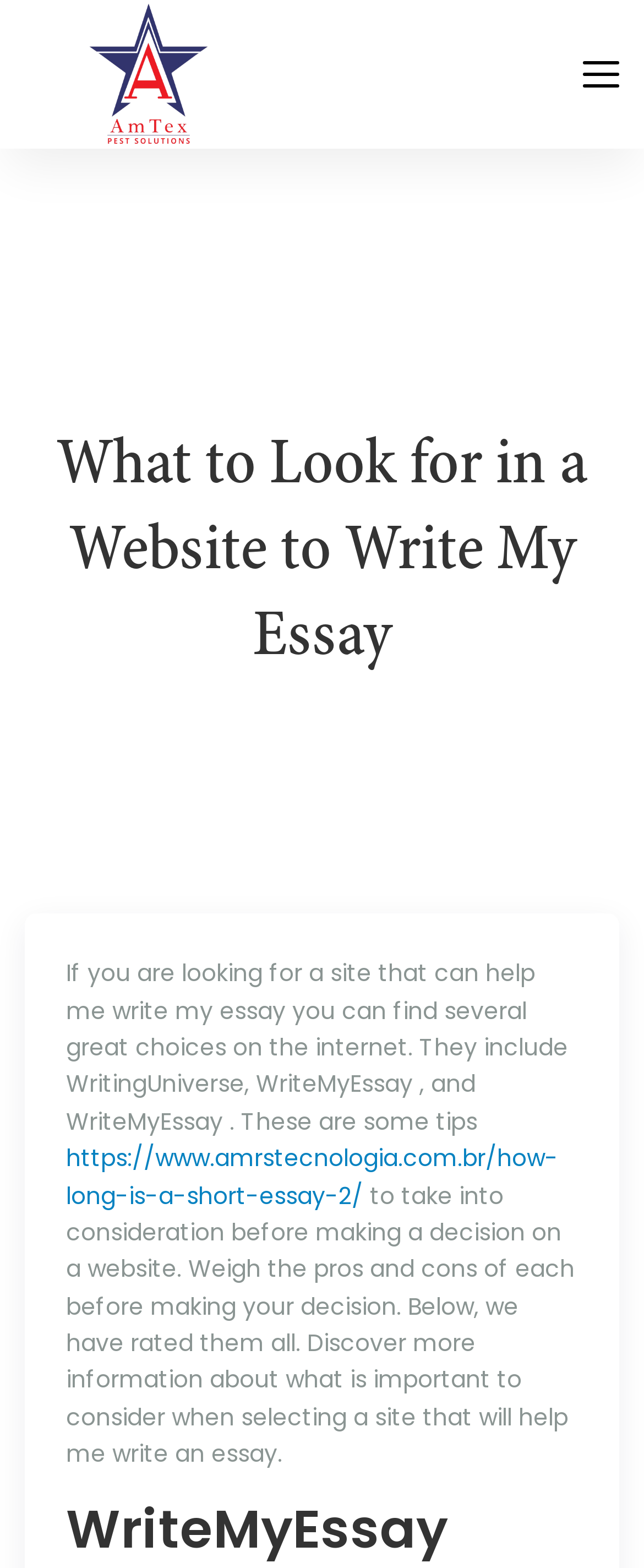Bounding box coordinates are specified in the format (top-left x, top-left y, bottom-right x, bottom-right y). All values are floating point numbers bounded between 0 and 1. Please provide the bounding box coordinate of the region this sentence describes: https://www.amrstecnologia.com.br/how-long-is-a-short-essay-2/

[0.103, 0.728, 0.867, 0.773]